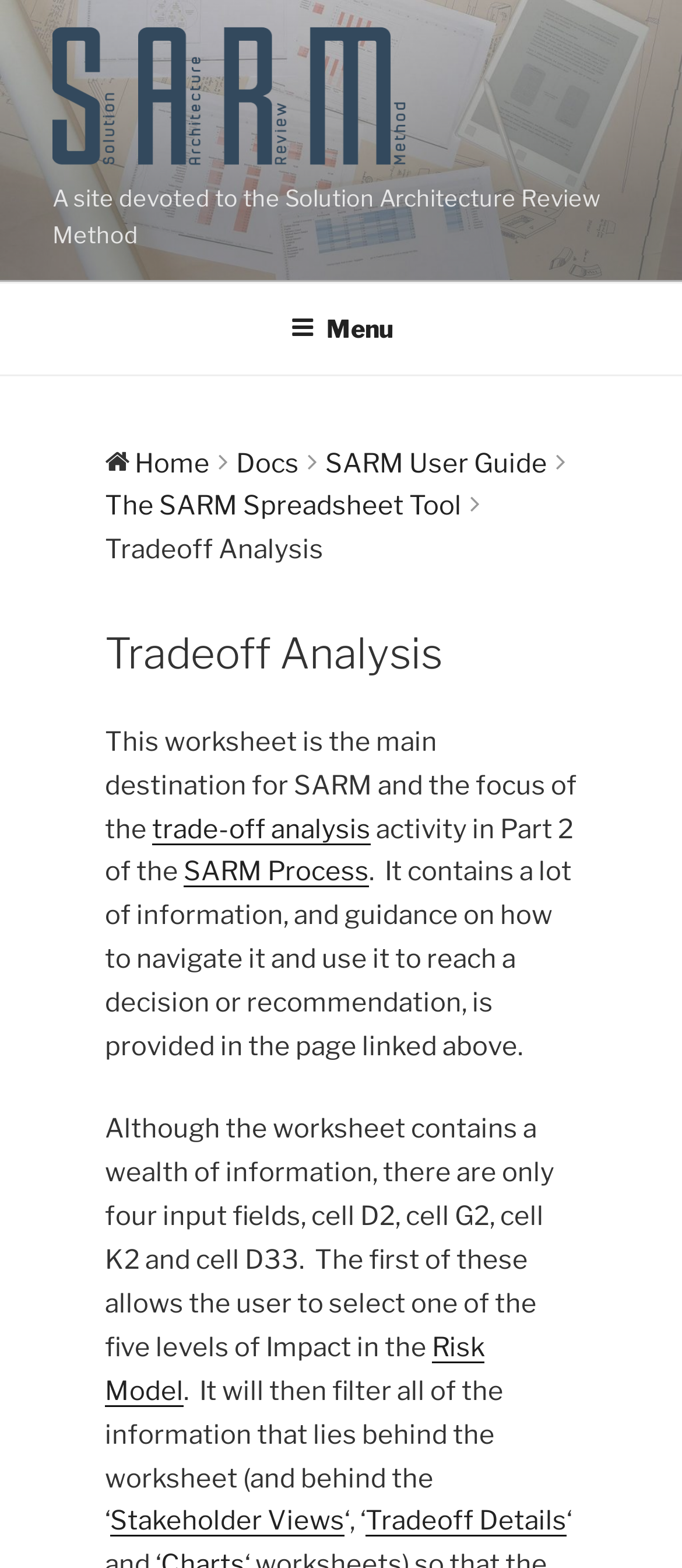Please determine the bounding box coordinates of the element's region to click in order to carry out the following instruction: "Explore the Nature of Man category". The coordinates should be four float numbers between 0 and 1, i.e., [left, top, right, bottom].

None